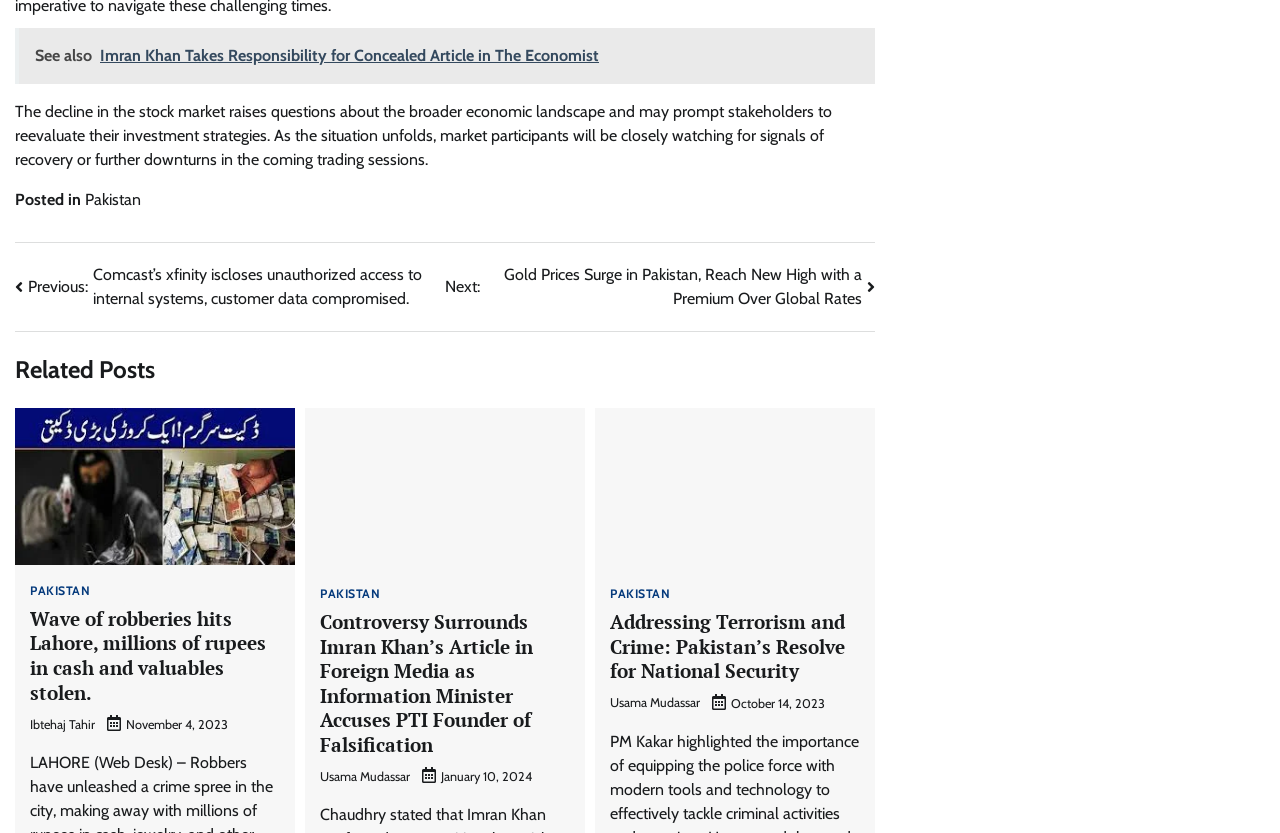Please locate the bounding box coordinates for the element that should be clicked to achieve the following instruction: "Read the post about Imran Khan's article in foreign media". Ensure the coordinates are given as four float numbers between 0 and 1, i.e., [left, top, right, bottom].

[0.25, 0.731, 0.416, 0.909]